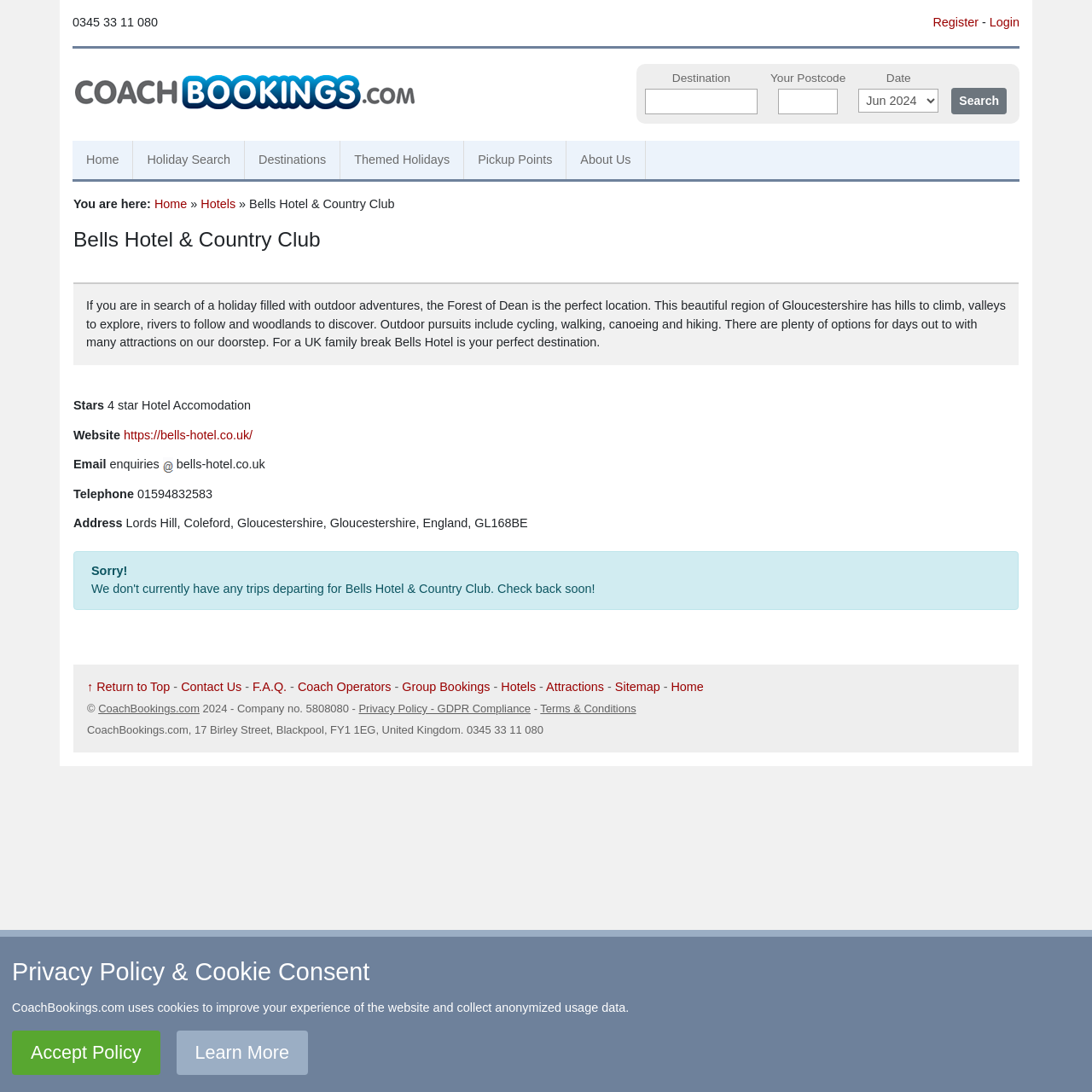Reply to the question with a single word or phrase:
What is the purpose of the search function on this webpage?

To search for holidays